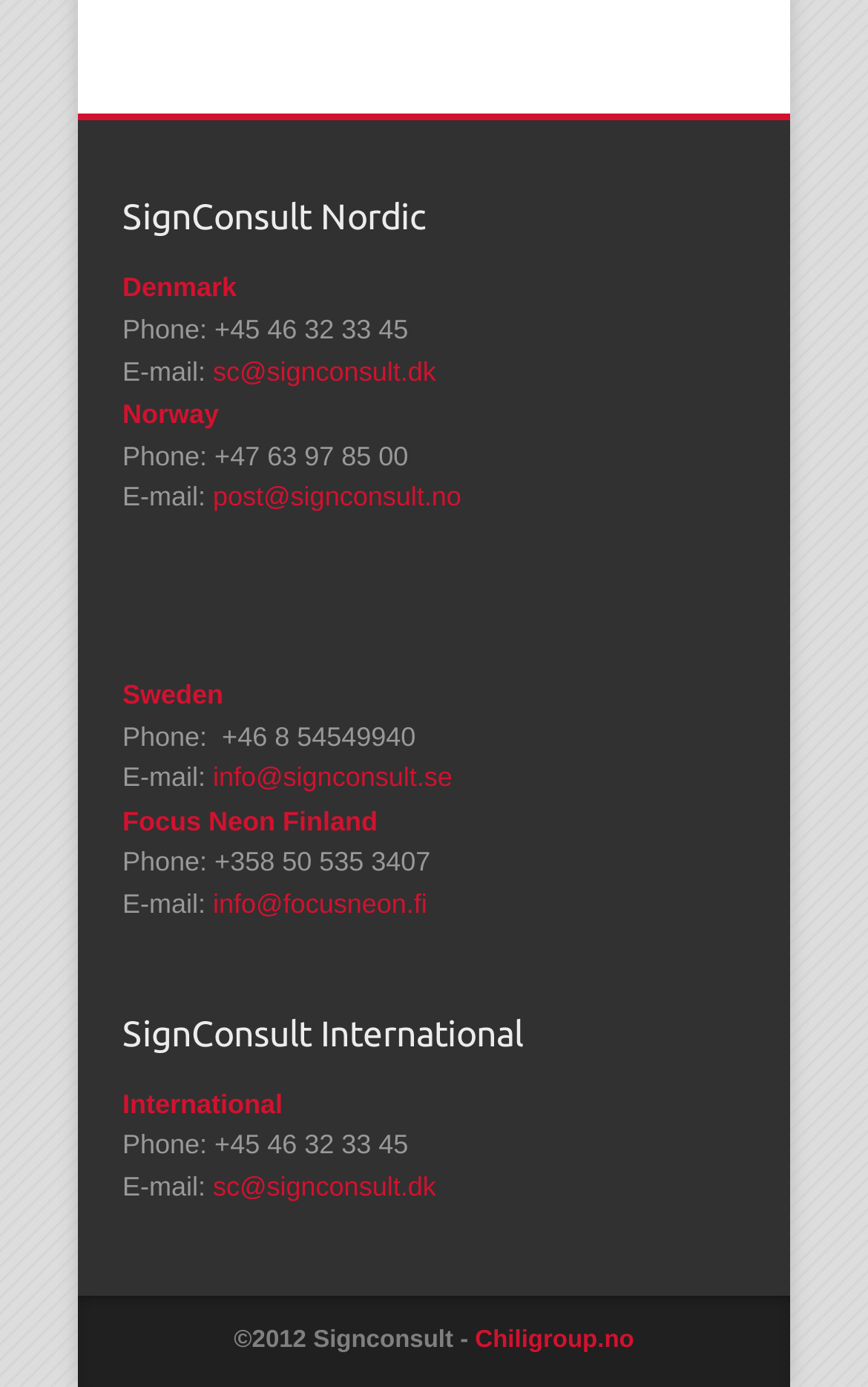Determine the bounding box coordinates of the clickable region to carry out the instruction: "Contact SignConsult International".

[0.141, 0.784, 0.326, 0.807]